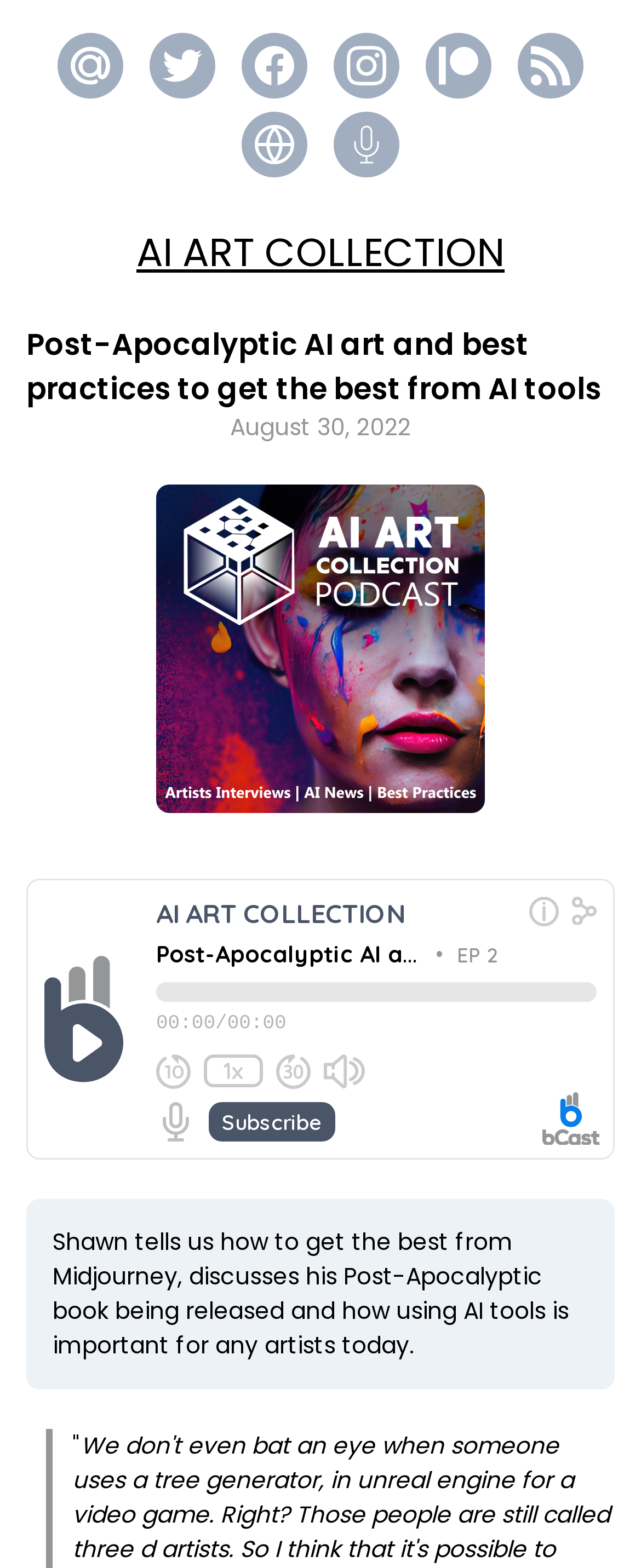Please specify the bounding box coordinates in the format (top-left x, top-left y, bottom-right x, bottom-right y), with values ranging from 0 to 1. Identify the bounding box for the UI component described as follows: AI ART COLLECTION

[0.213, 0.144, 0.787, 0.178]